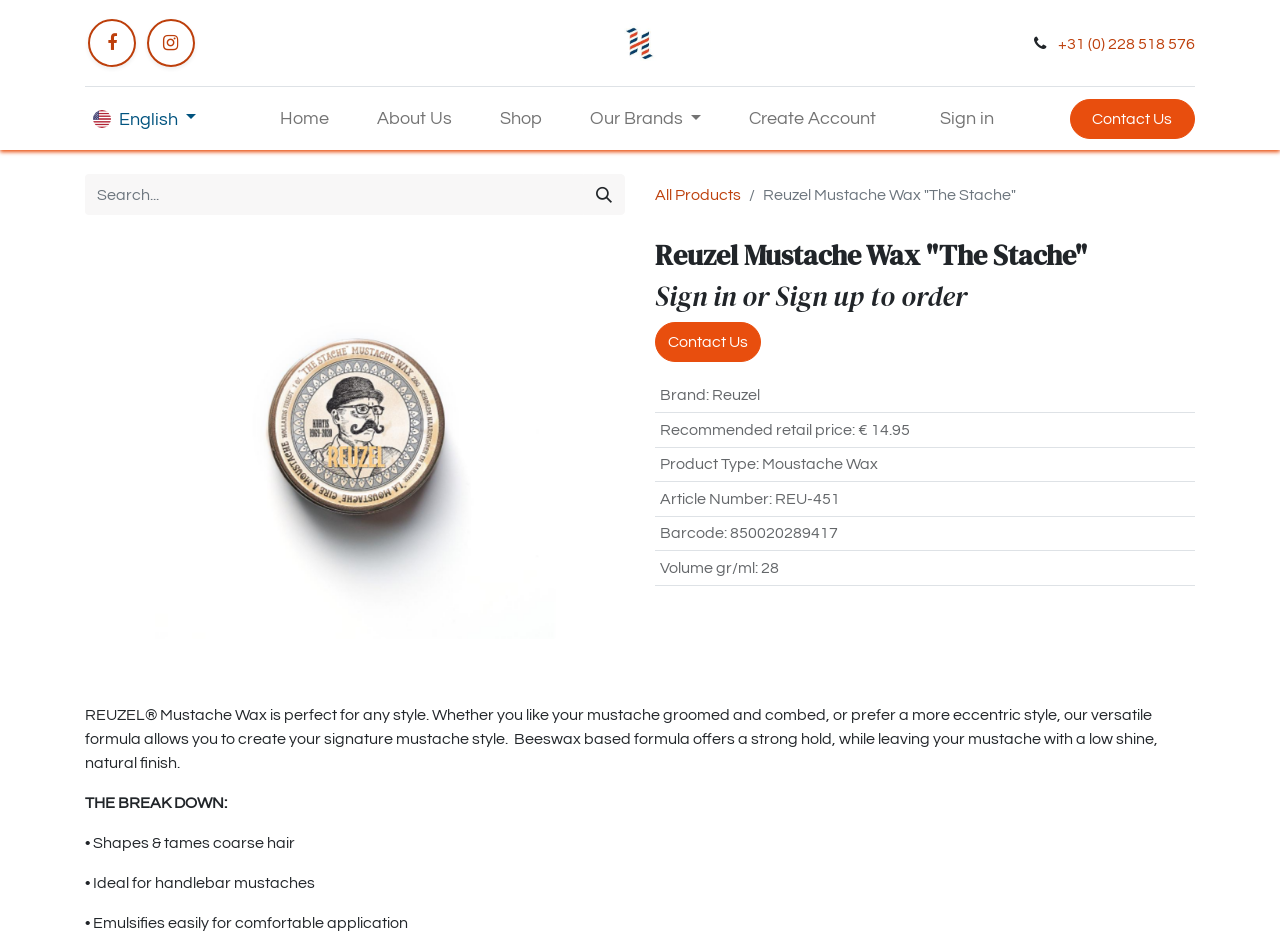What is the price of the product?
Please provide a comprehensive and detailed answer to the question.

I found the answer in the table on the webpage, specifically the row with the label 'Recommended retail price:' and the corresponding value '€14.95'.